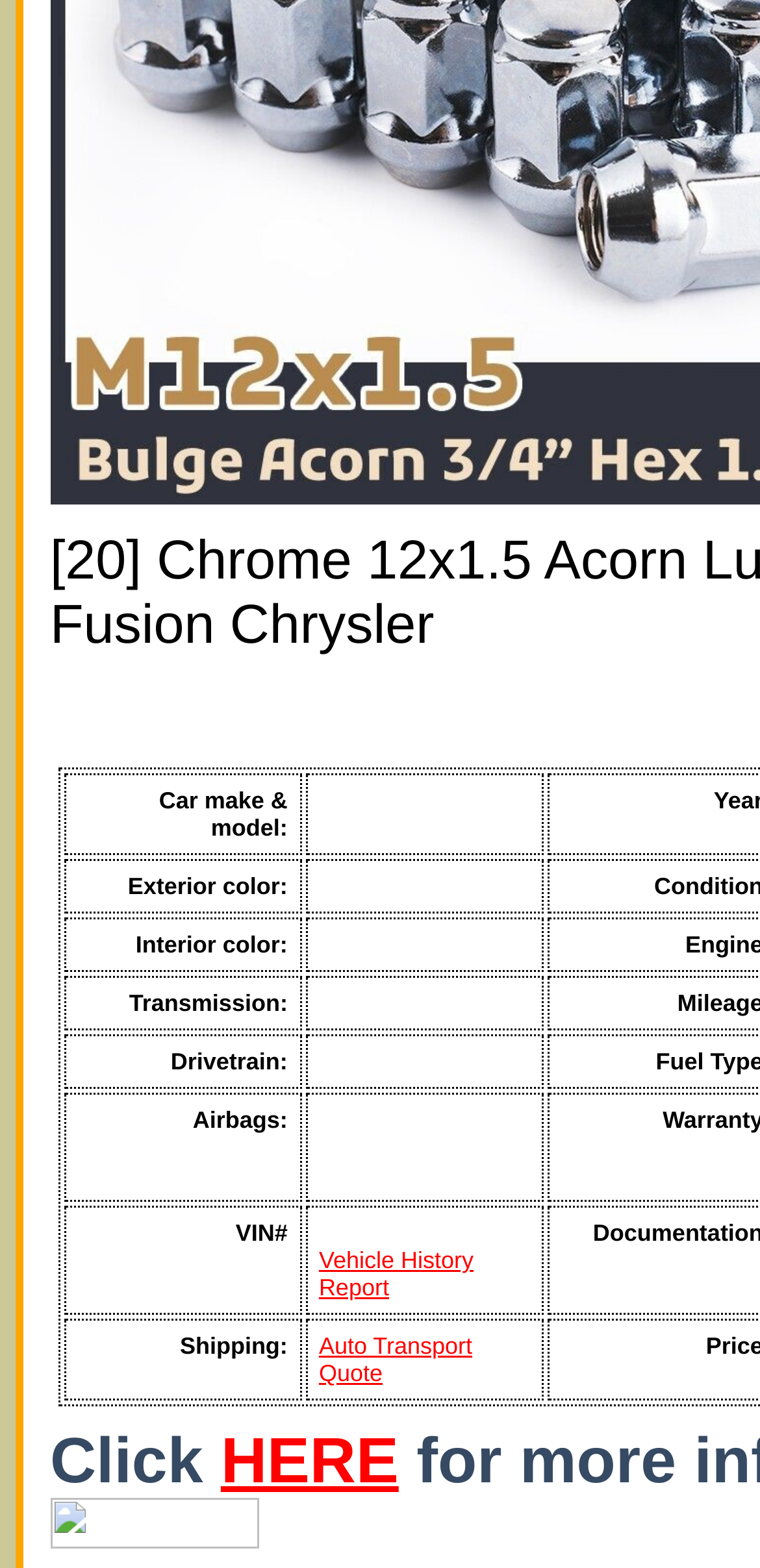Given the following UI element description: "HERE", find the bounding box coordinates in the webpage screenshot.

[0.291, 0.909, 0.525, 0.955]